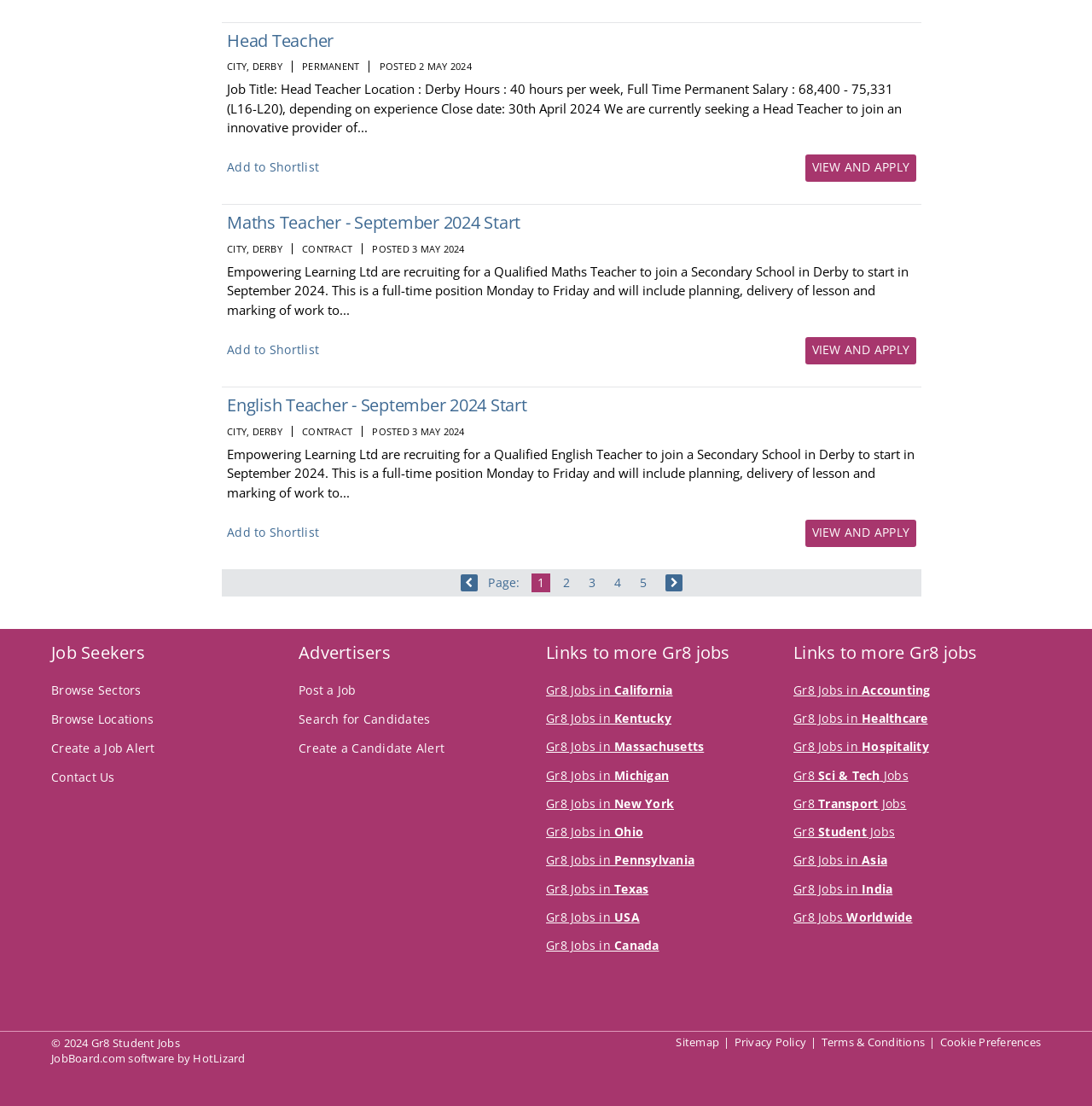Highlight the bounding box coordinates of the region I should click on to meet the following instruction: "View job details for Head Teacher".

[0.208, 0.025, 0.305, 0.047]